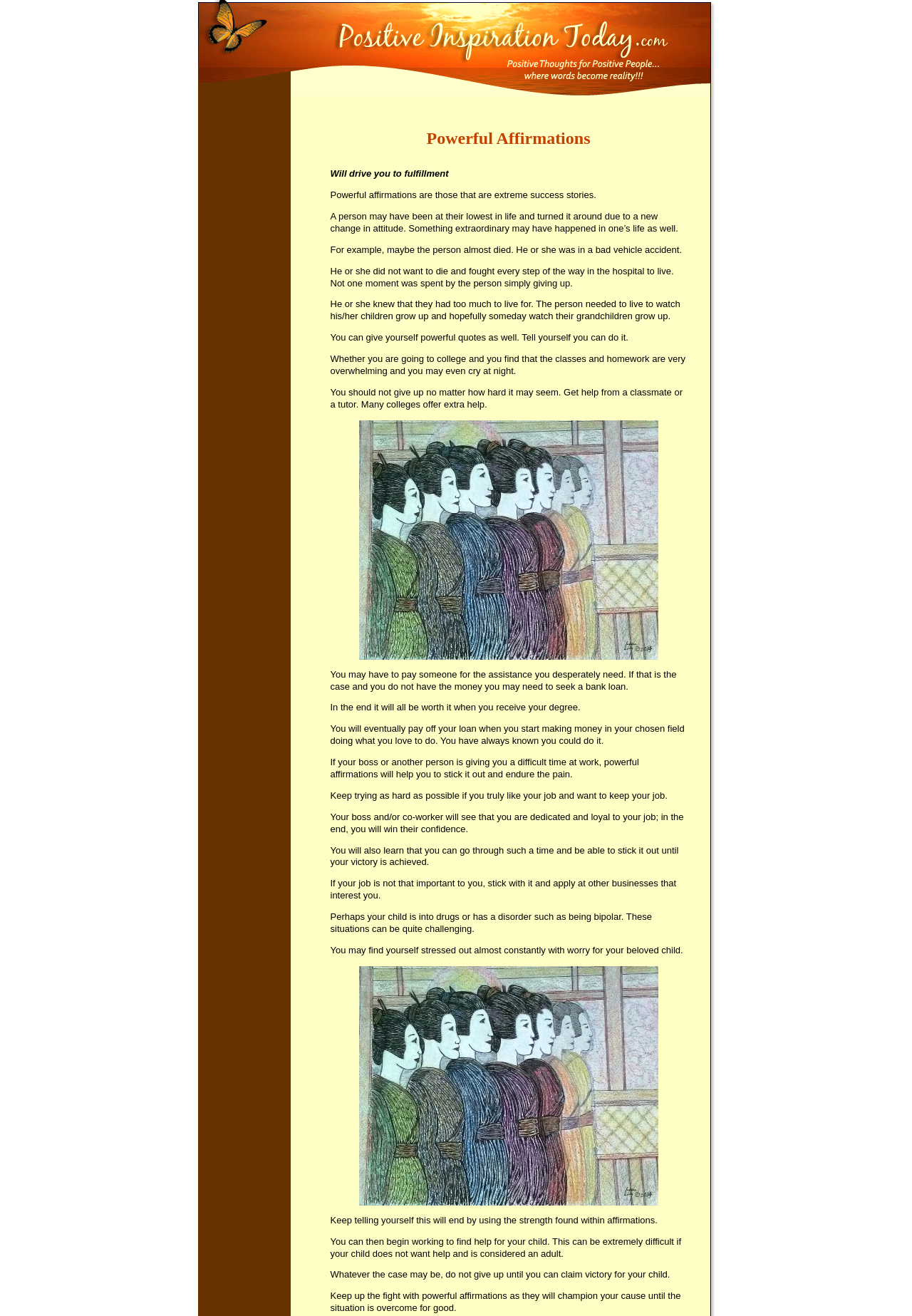What can happen to a person who fights to live after a bad vehicle accident?
Look at the image and answer the question using a single word or phrase.

They can turn their life around